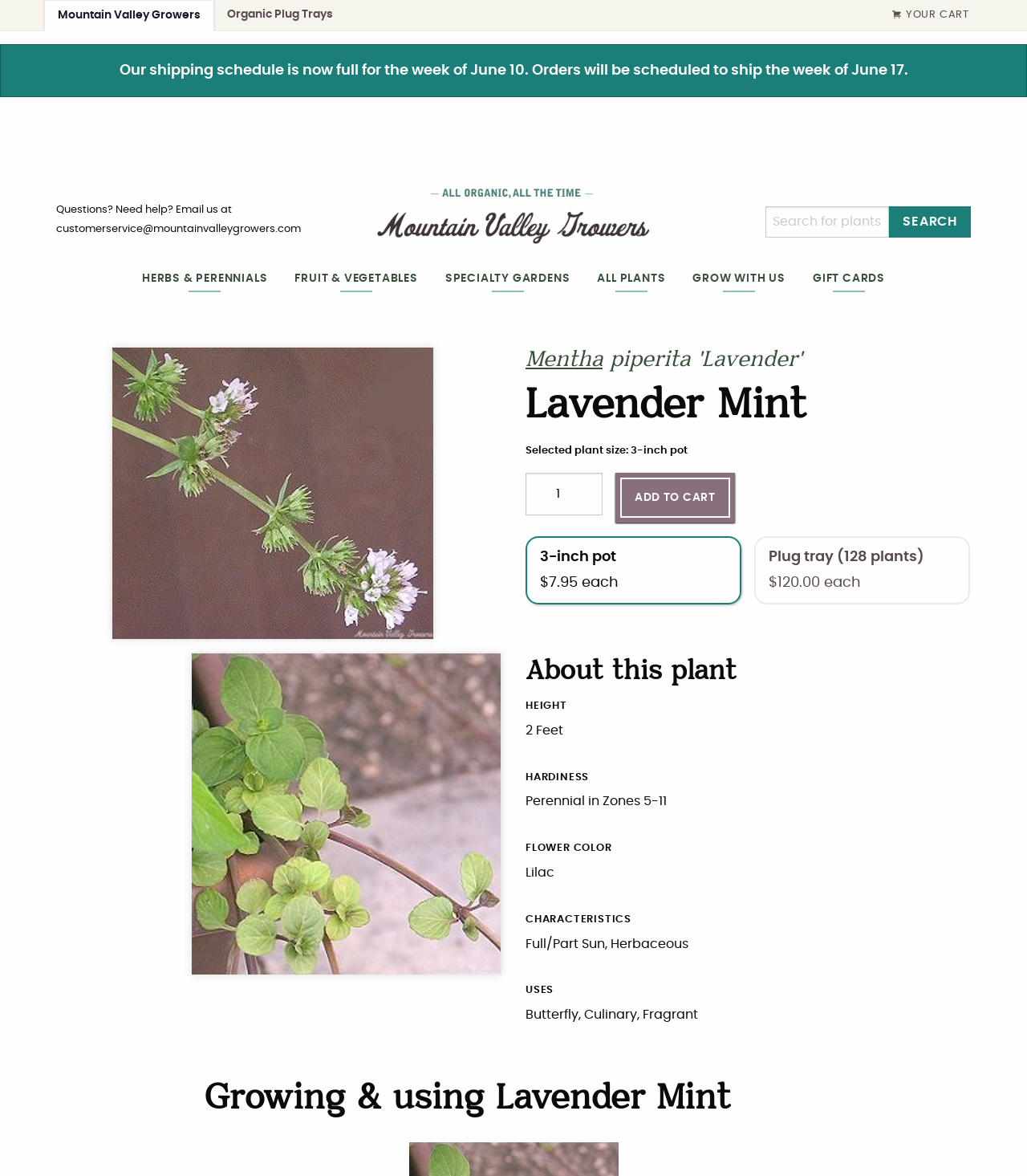What is the hardness zone of the plant?
By examining the image, provide a one-word or phrase answer.

Perennial in Zones 5-11